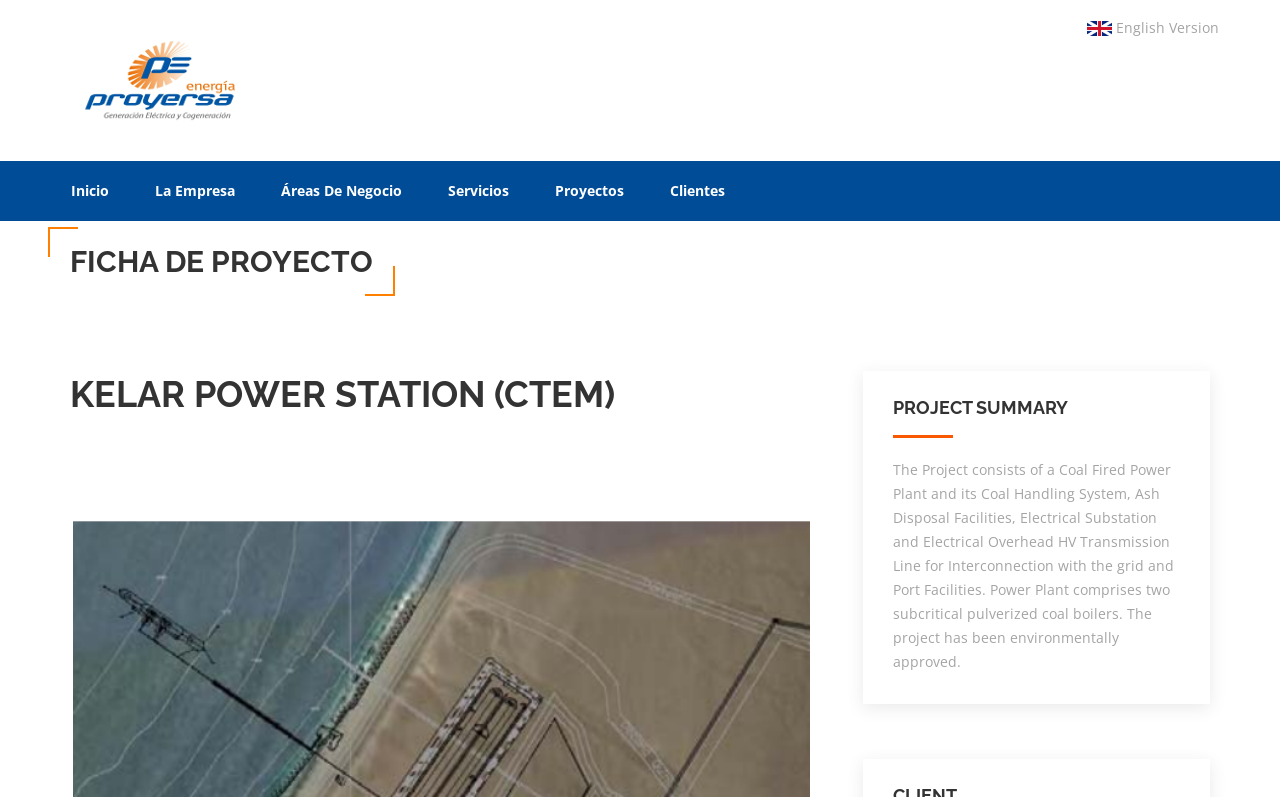Please identify the bounding box coordinates of the area that needs to be clicked to fulfill the following instruction: "Explore Exclusives."

None